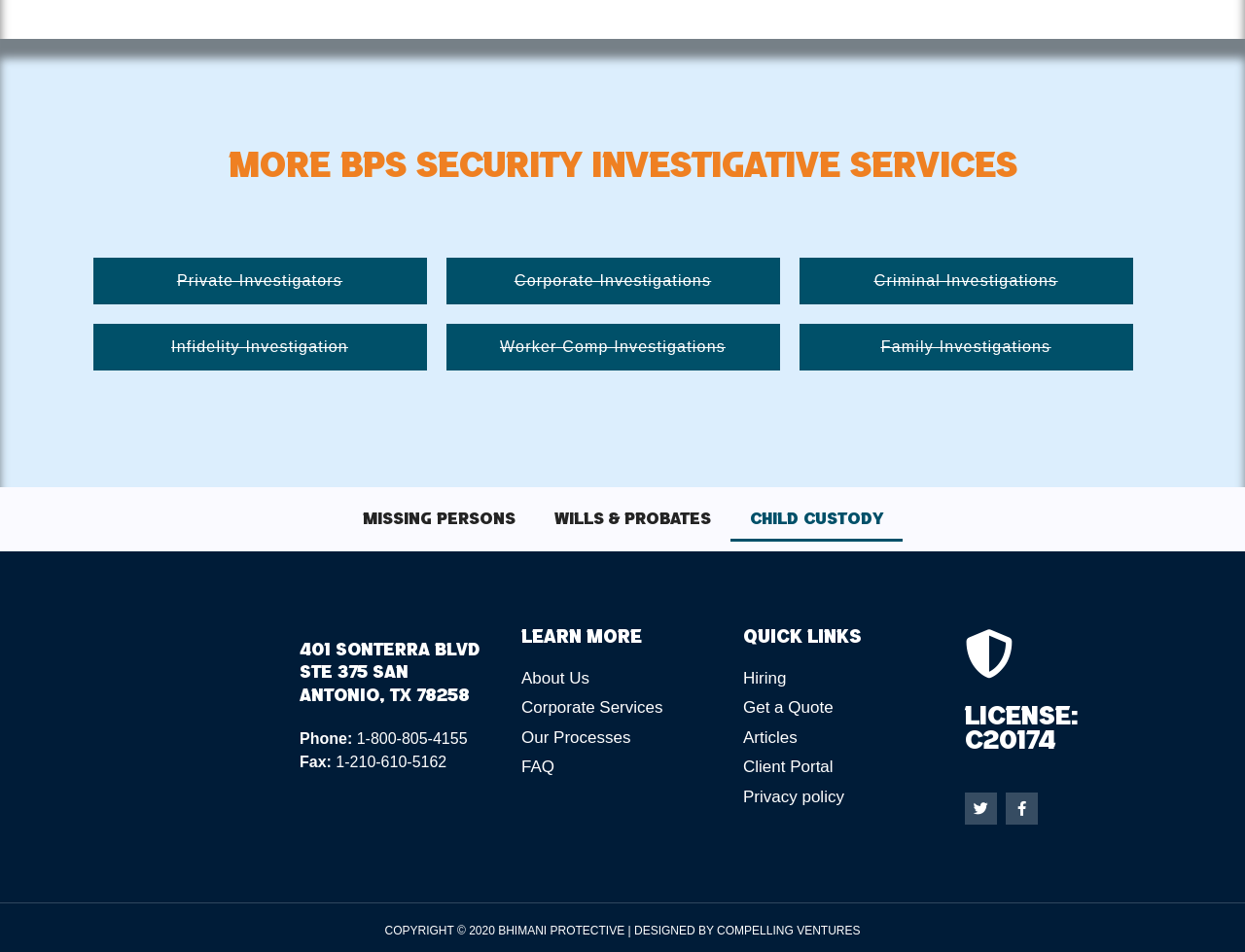How many types of investigative services are listed?
Based on the visual content, answer with a single word or a brief phrase.

6